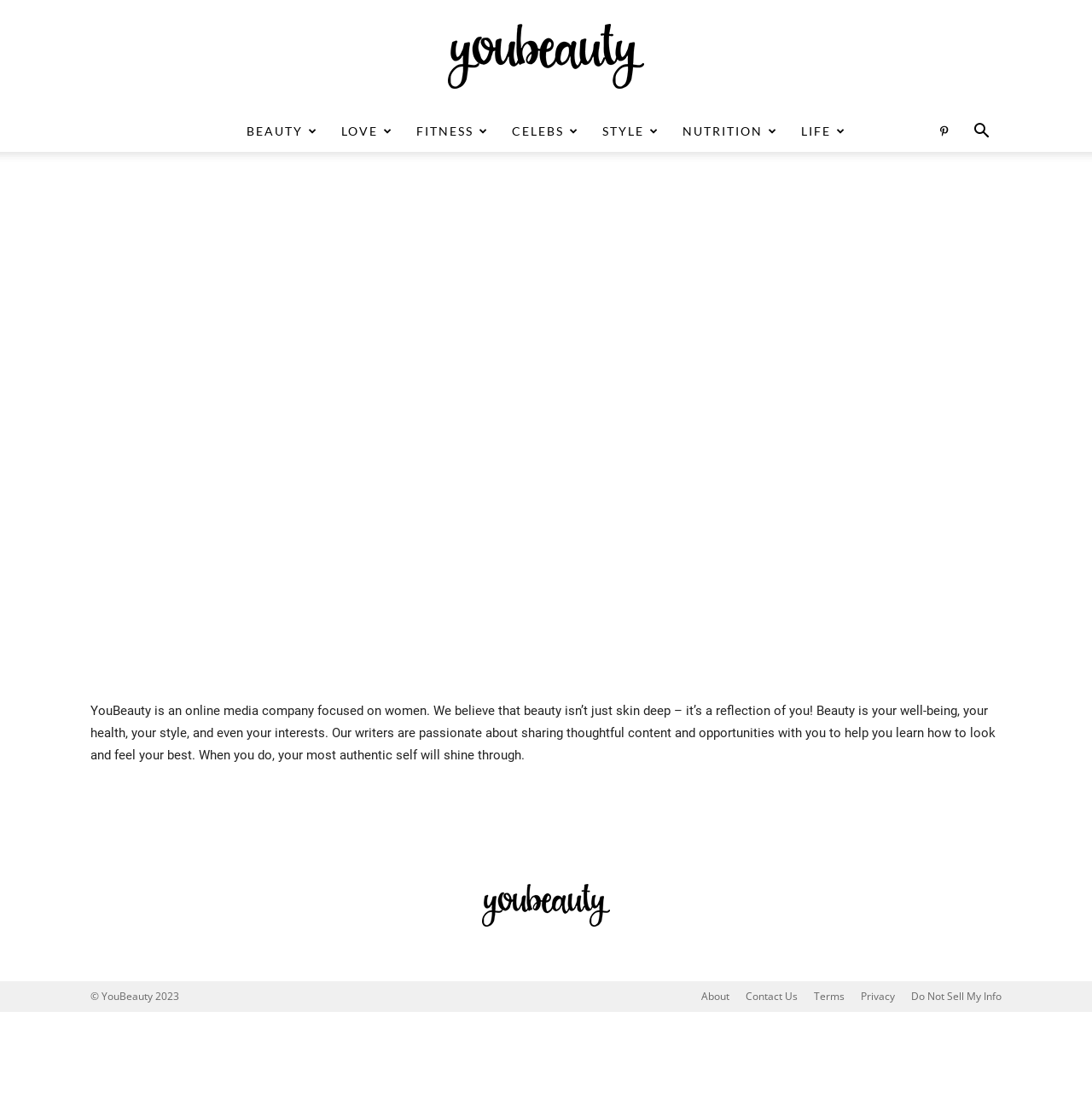Answer the question in one word or a short phrase:
How many links are in the top navigation menu?

7